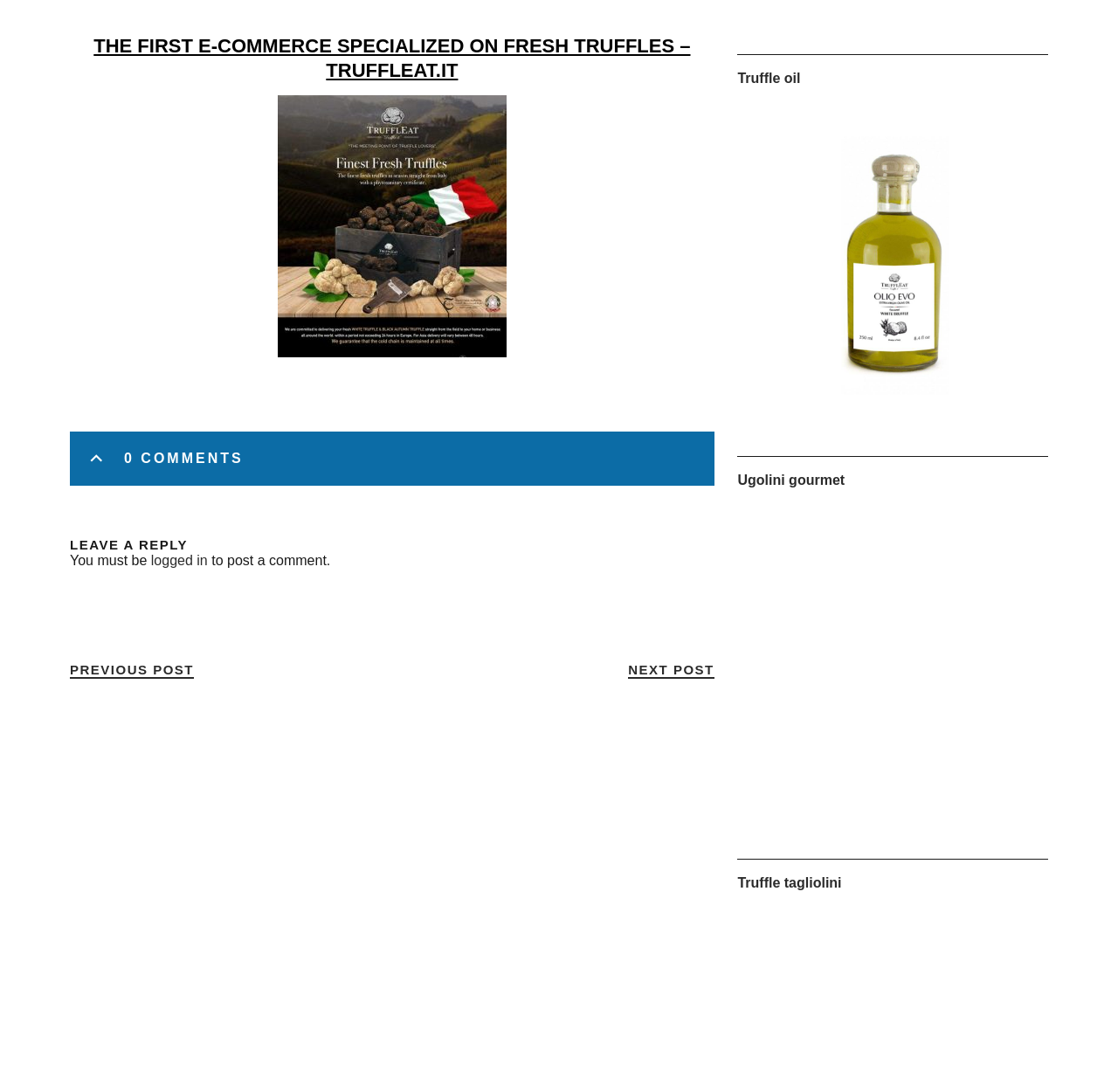Respond to the question with just a single word or phrase: 
What is required to post a comment on this website?

To be logged in